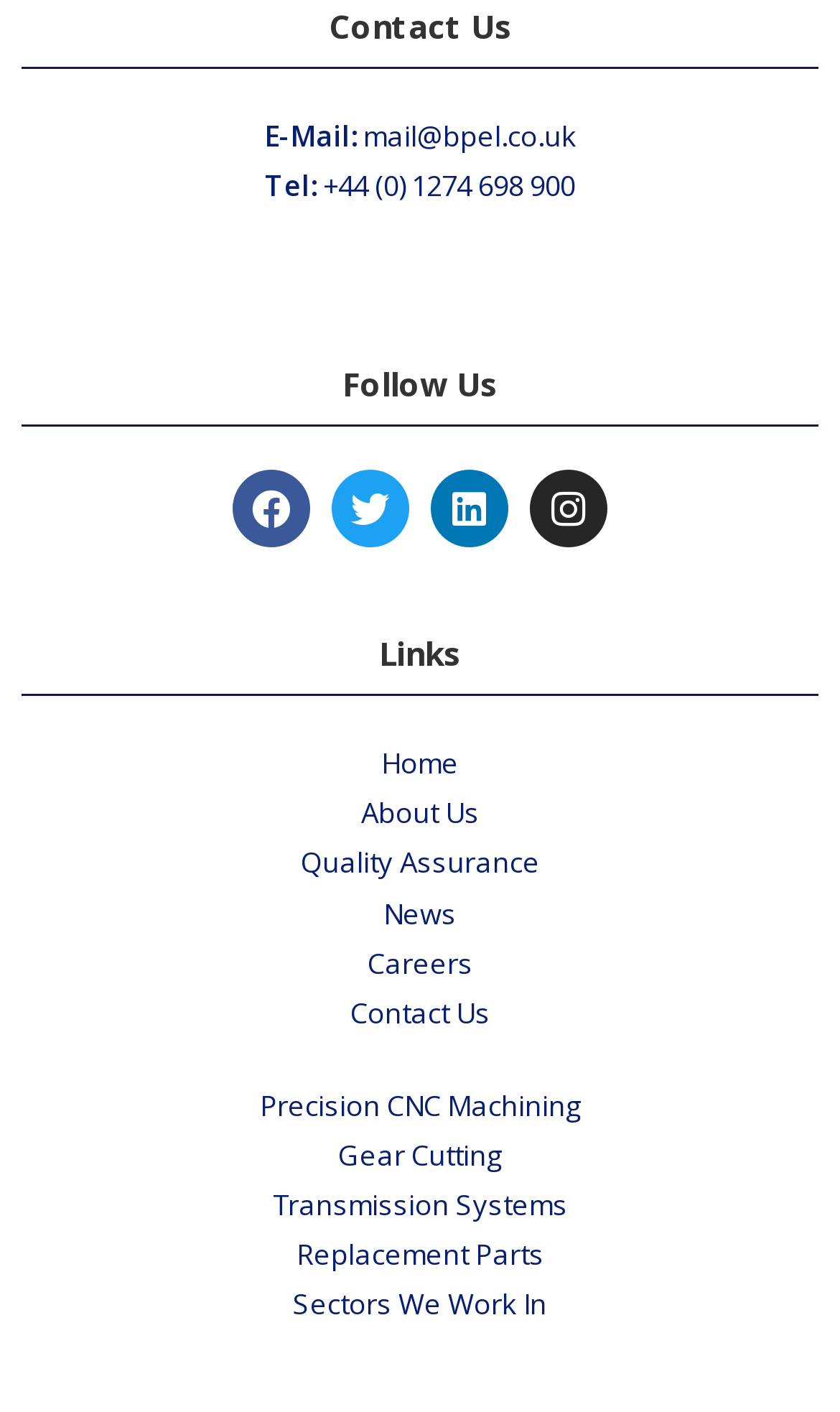Please identify the bounding box coordinates of the clickable element to fulfill the following instruction: "Call the company". The coordinates should be four float numbers between 0 and 1, i.e., [left, top, right, bottom].

[0.385, 0.118, 0.685, 0.145]